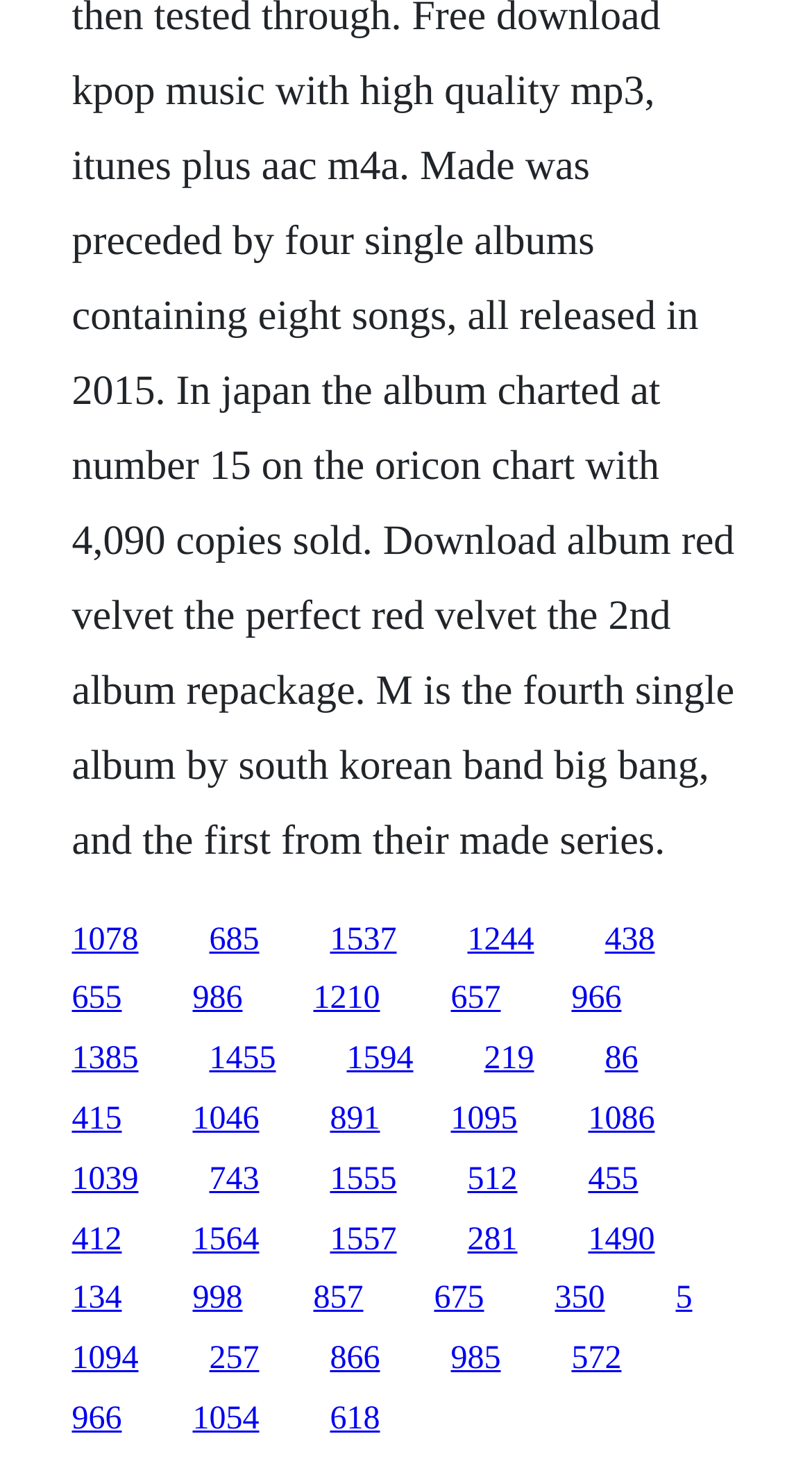Using the information from the screenshot, answer the following question thoroughly:
How many rows of links are there?

By analyzing the y-coordinates of the links, I can identify seven distinct rows of links, each with a different y-coordinate range.